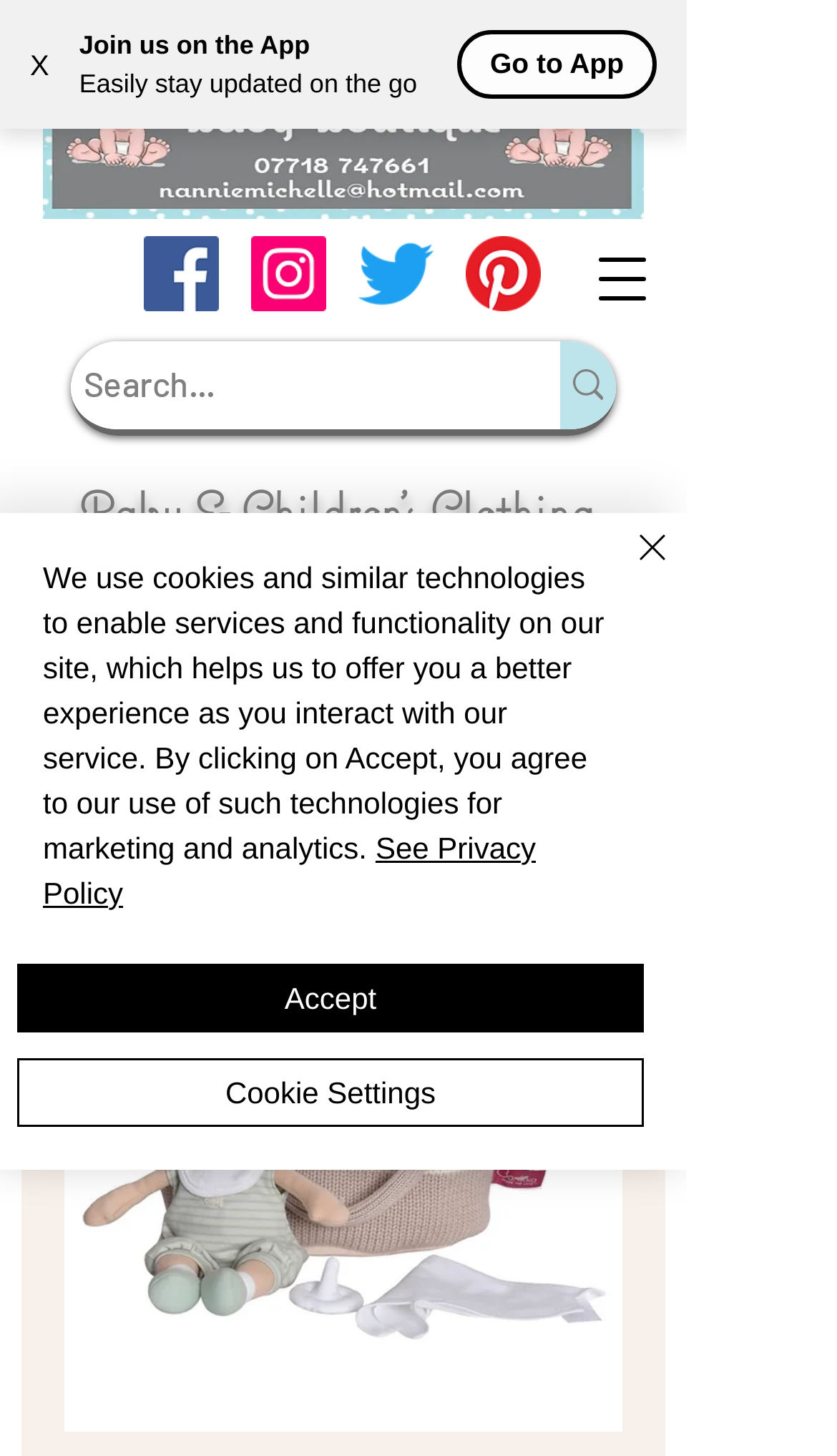Please determine the bounding box coordinates for the UI element described as: "Hints and Kinks".

None